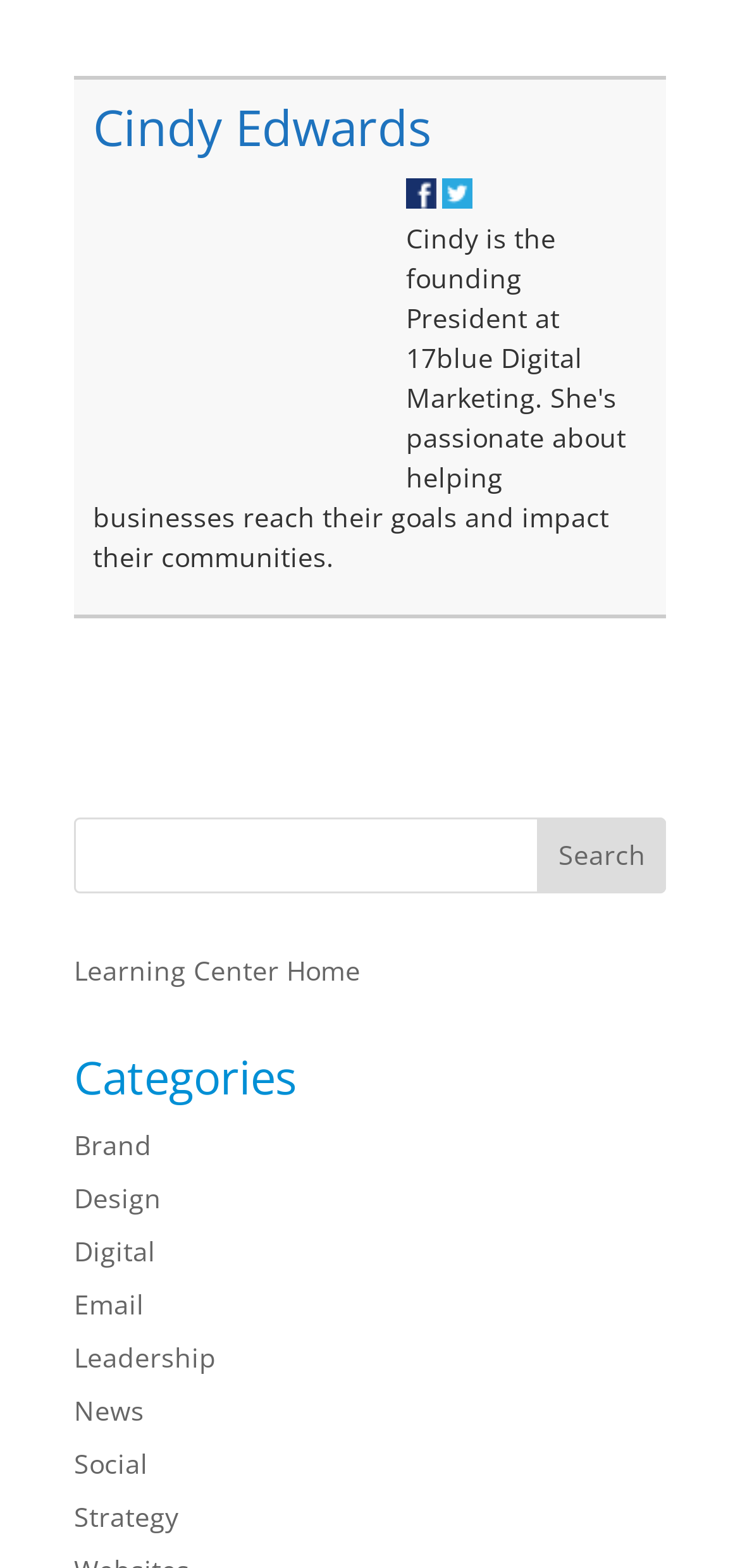Respond with a single word or phrase for the following question: 
What is the text on the button next to the textbox?

Search